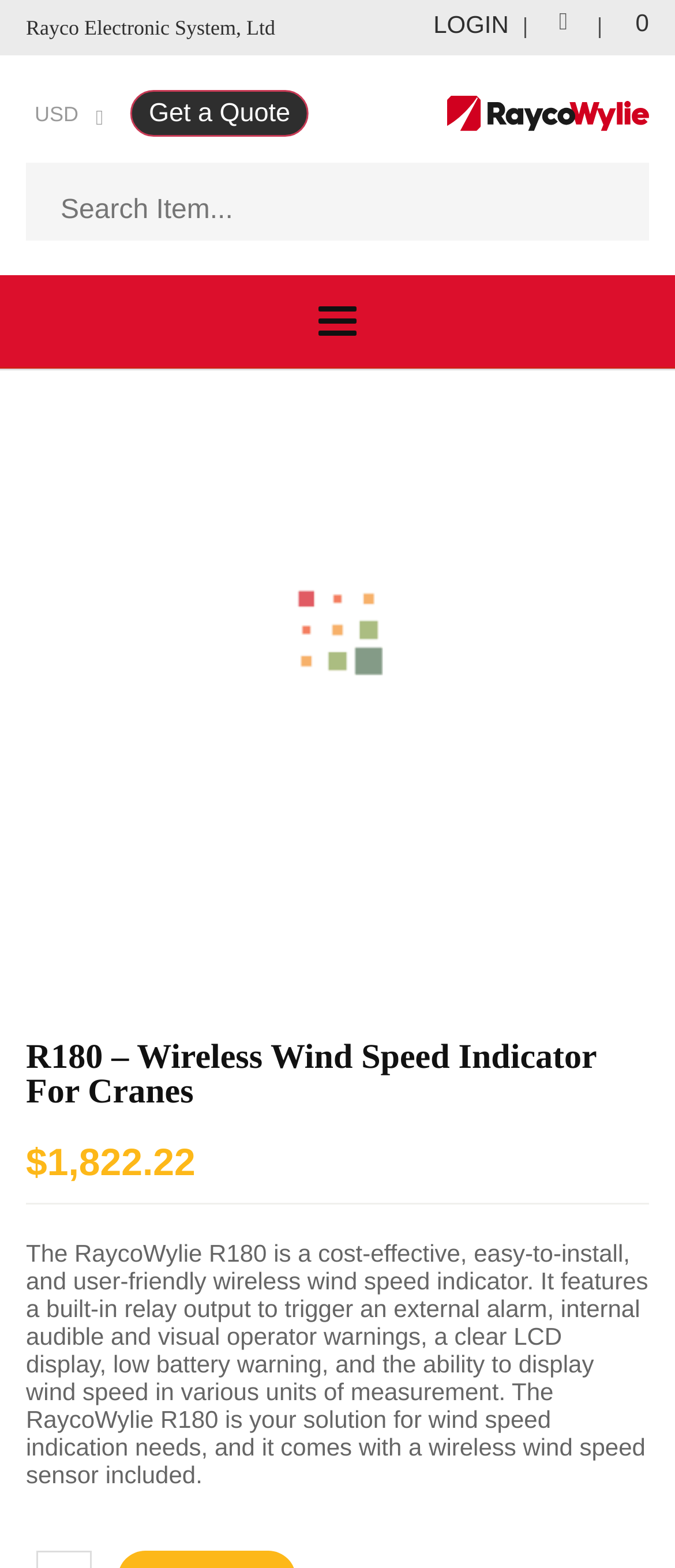What is the navigation button for?
Please interpret the details in the image and answer the question thoroughly.

I found the purpose of the button by looking at its text content, which says 'Toggle navigation', indicating that it is used to toggle the navigation menu.